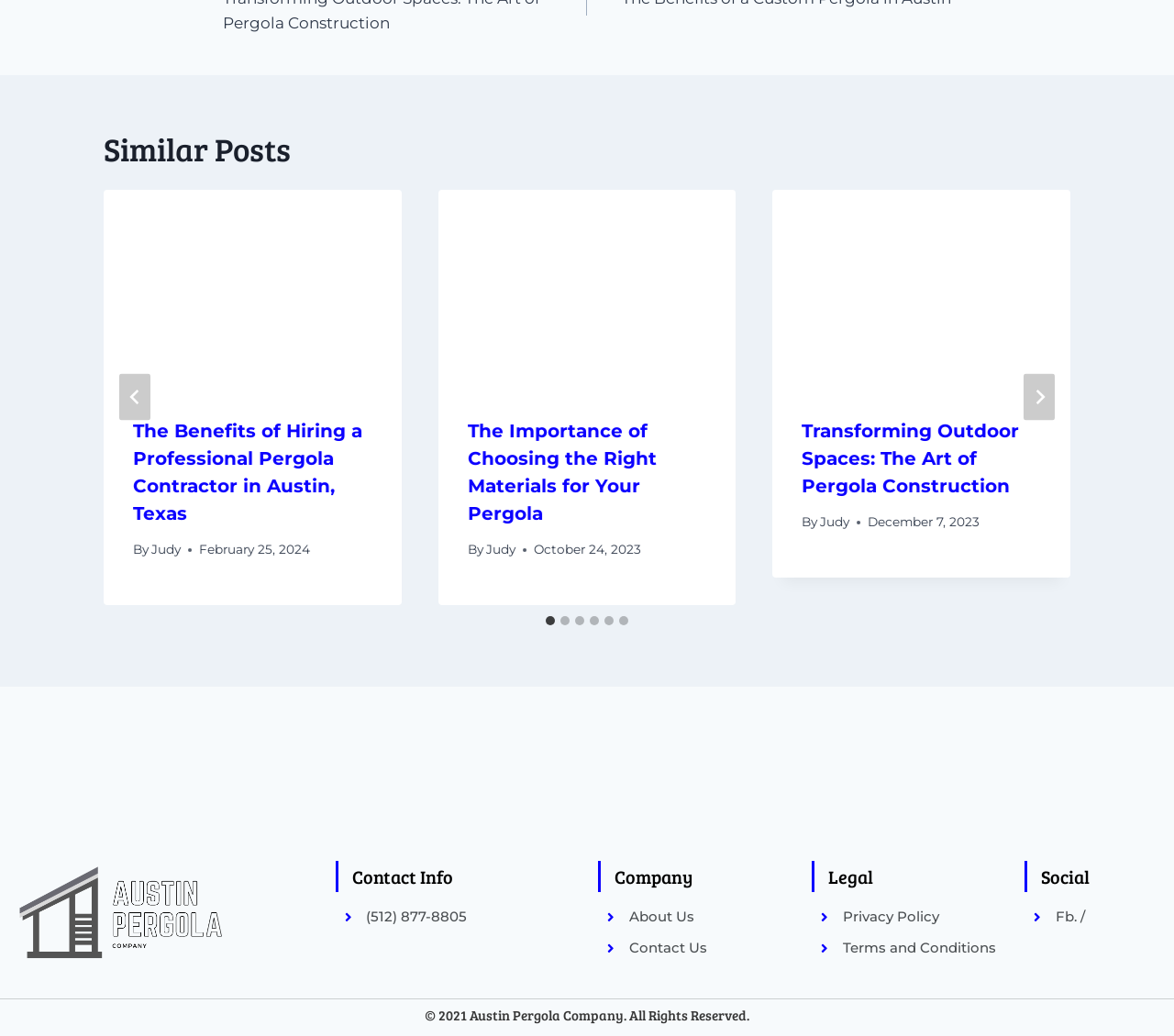Please identify the bounding box coordinates of the clickable element to fulfill the following instruction: "Call the company at (512) 877-8805". The coordinates should be four float numbers between 0 and 1, i.e., [left, top, right, bottom].

[0.293, 0.875, 0.494, 0.896]